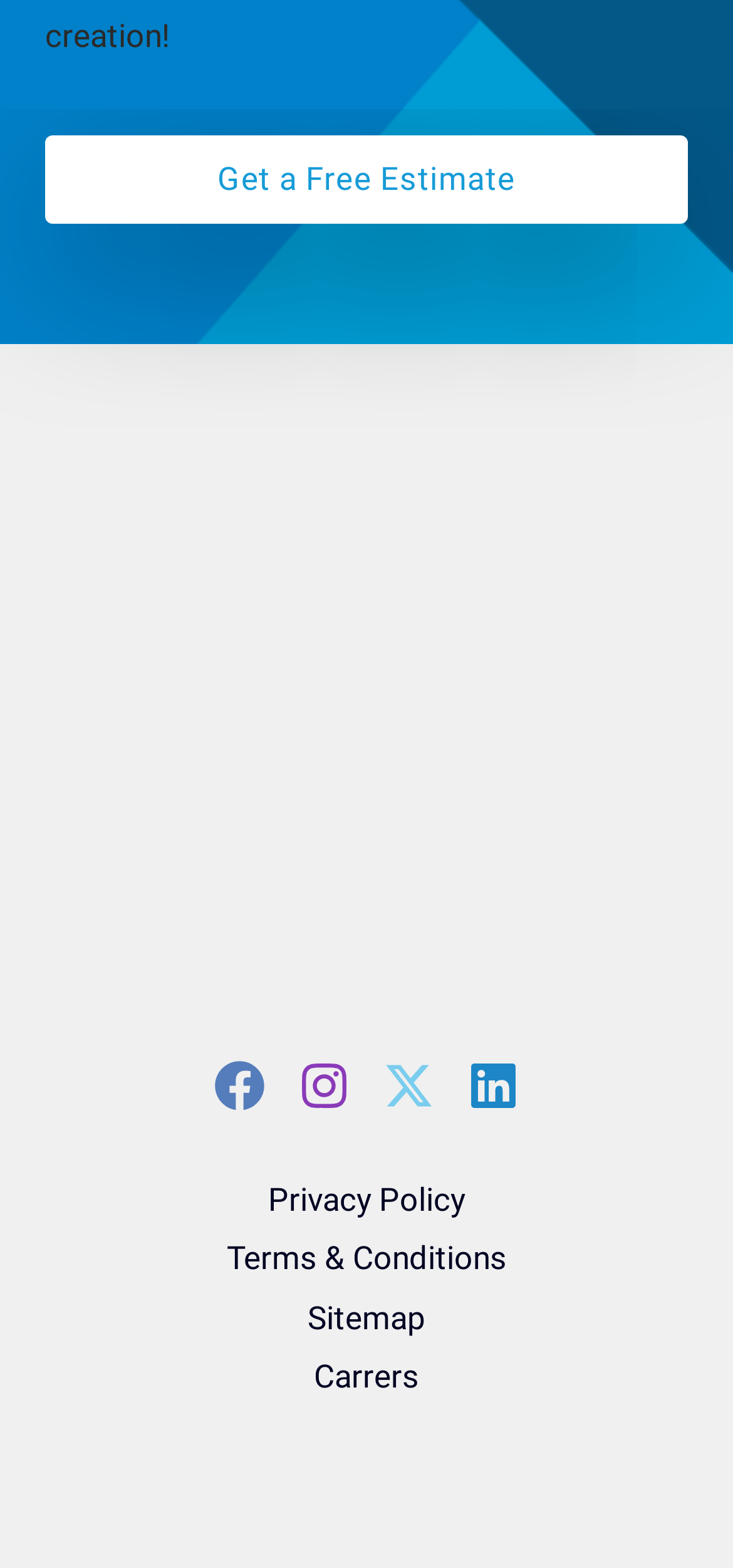Identify the bounding box coordinates of the region that needs to be clicked to carry out this instruction: "Visit Versus Cleaning's Facebook page". Provide these coordinates as four float numbers ranging from 0 to 1, i.e., [left, top, right, bottom].

[0.292, 0.676, 0.362, 0.709]